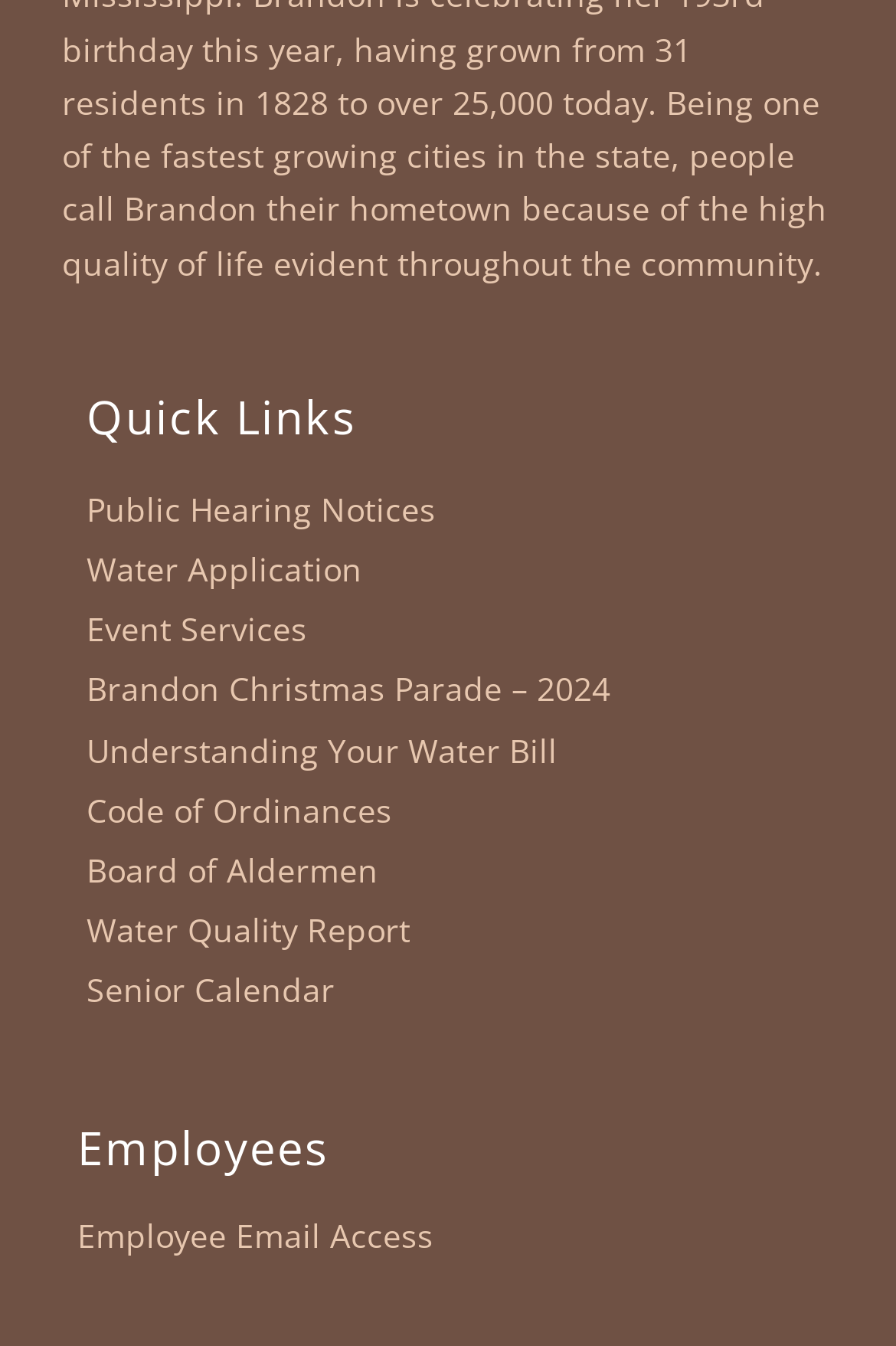How many sections are on the webpage?
Please utilize the information in the image to give a detailed response to the question.

There are 2 sections on the webpage, 'Quick Links' and 'Employees', which are located at the top left and bottom left of the webpage respectively.